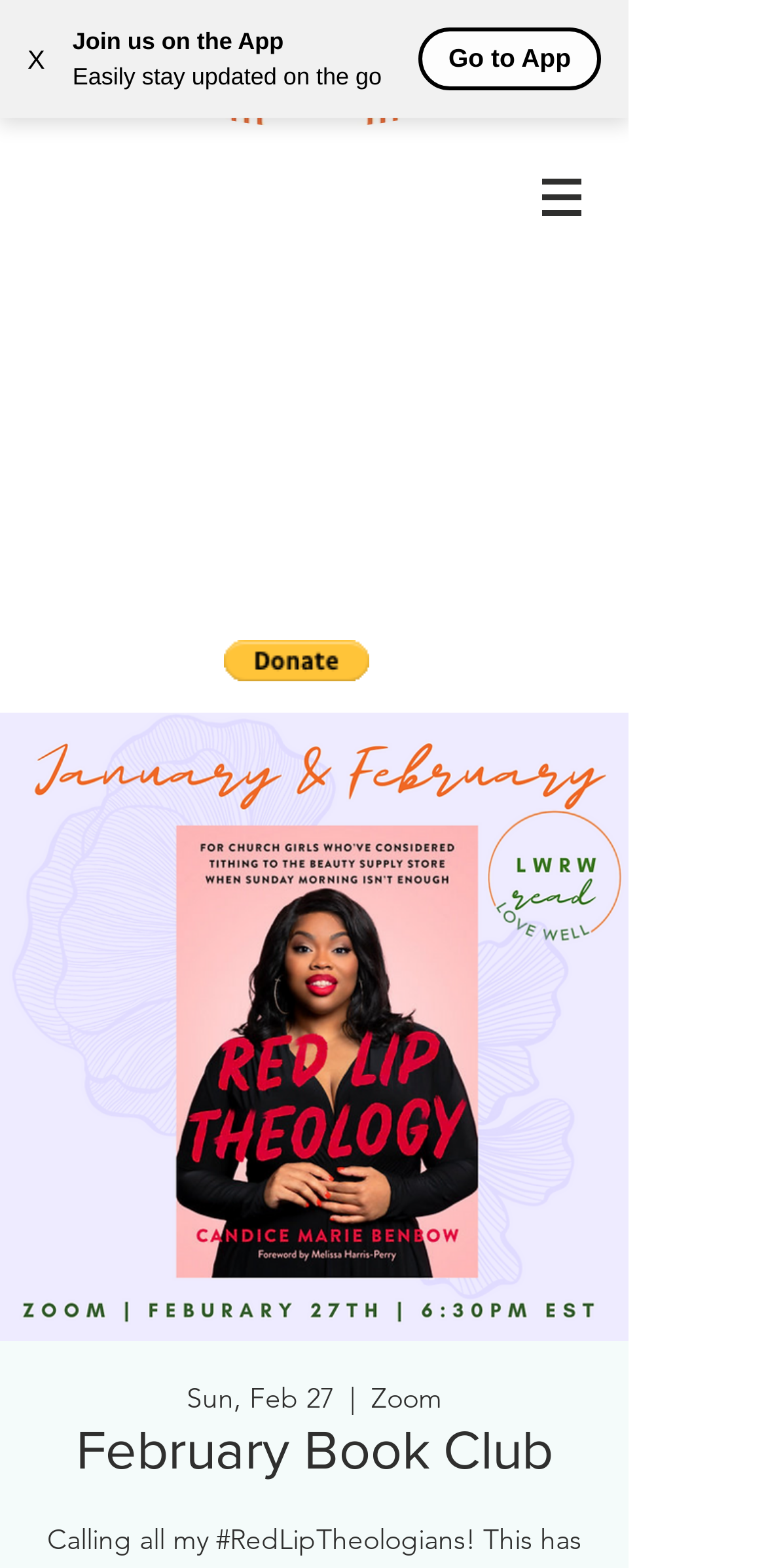Identify and generate the primary title of the webpage.

February Book Club